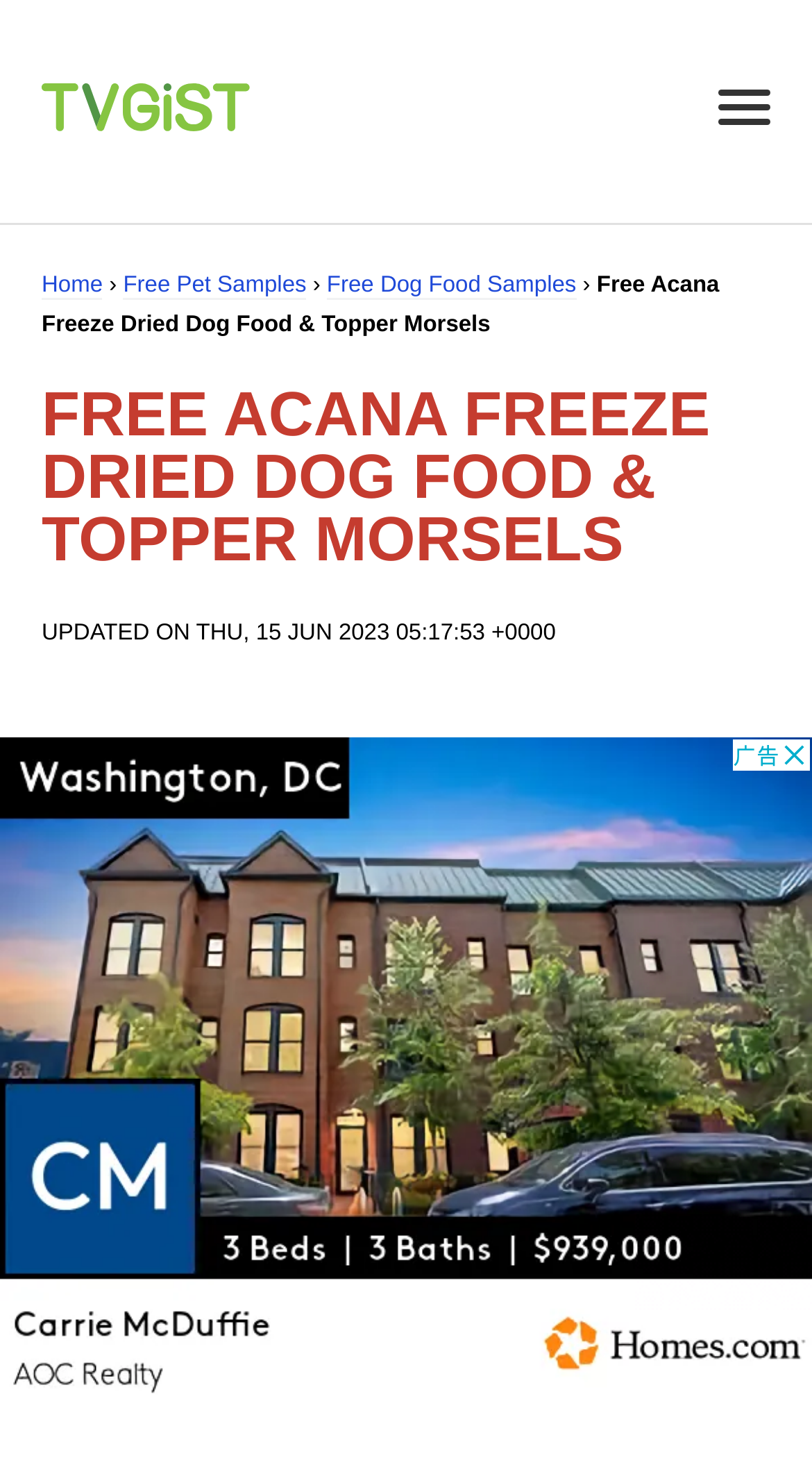Please find and provide the title of the webpage.

FREE ACANA FREEZE DRIED DOG FOOD & TOPPER MORSELS